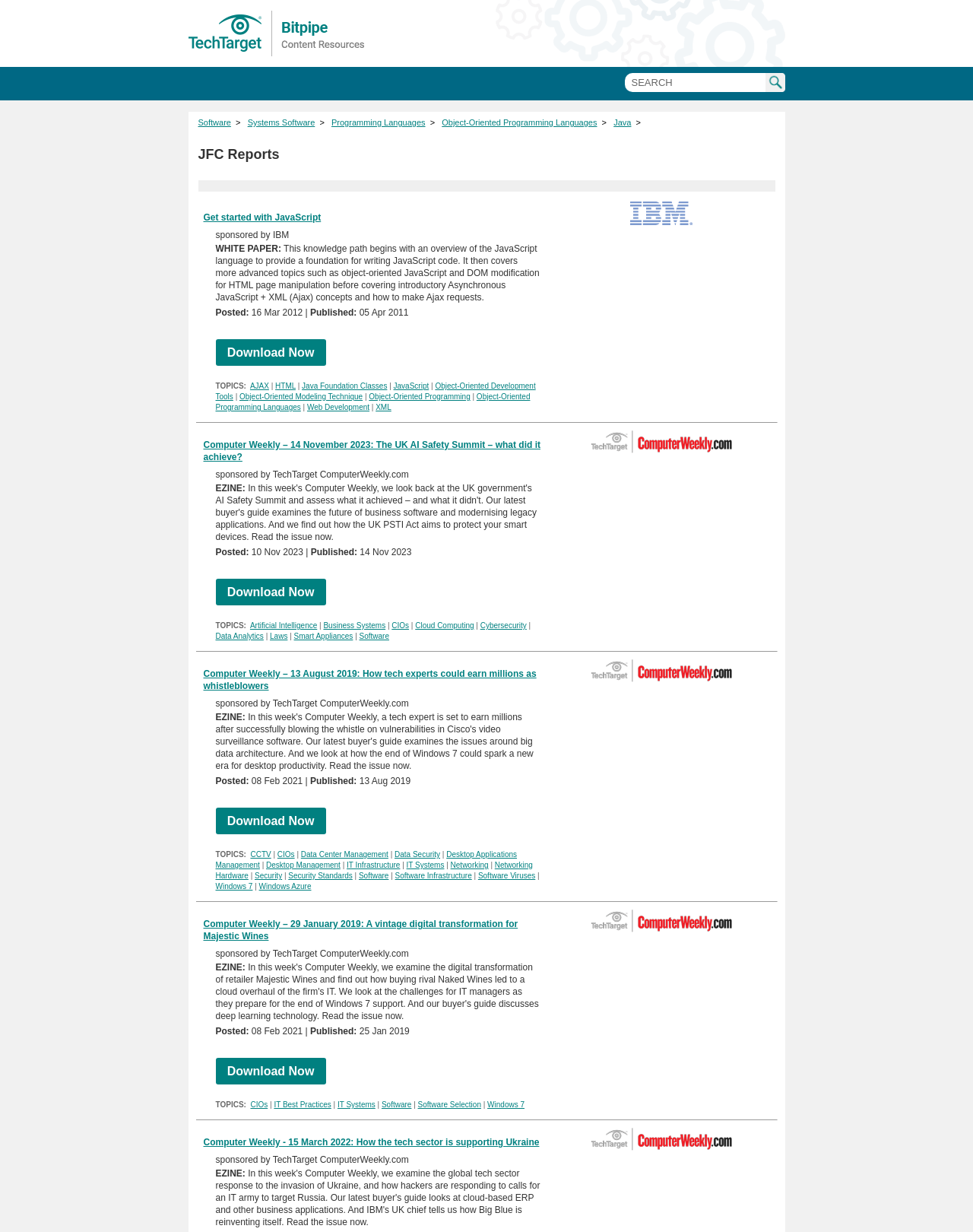Kindly determine the bounding box coordinates of the area that needs to be clicked to fulfill this instruction: "get started with JavaScript".

[0.209, 0.172, 0.33, 0.181]